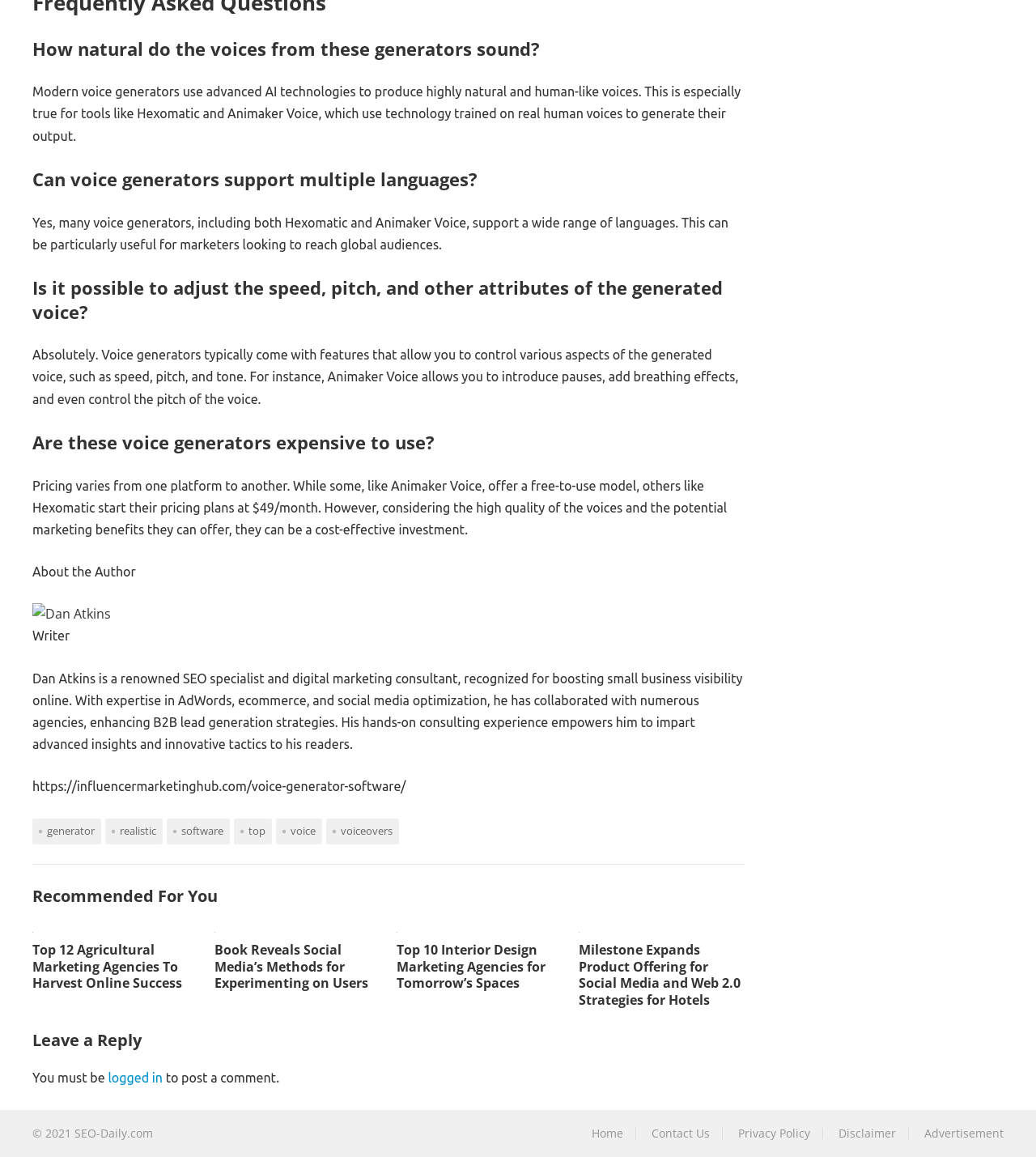Please identify the bounding box coordinates of the element I need to click to follow this instruction: "Click on the 'generator' link".

[0.031, 0.707, 0.098, 0.729]